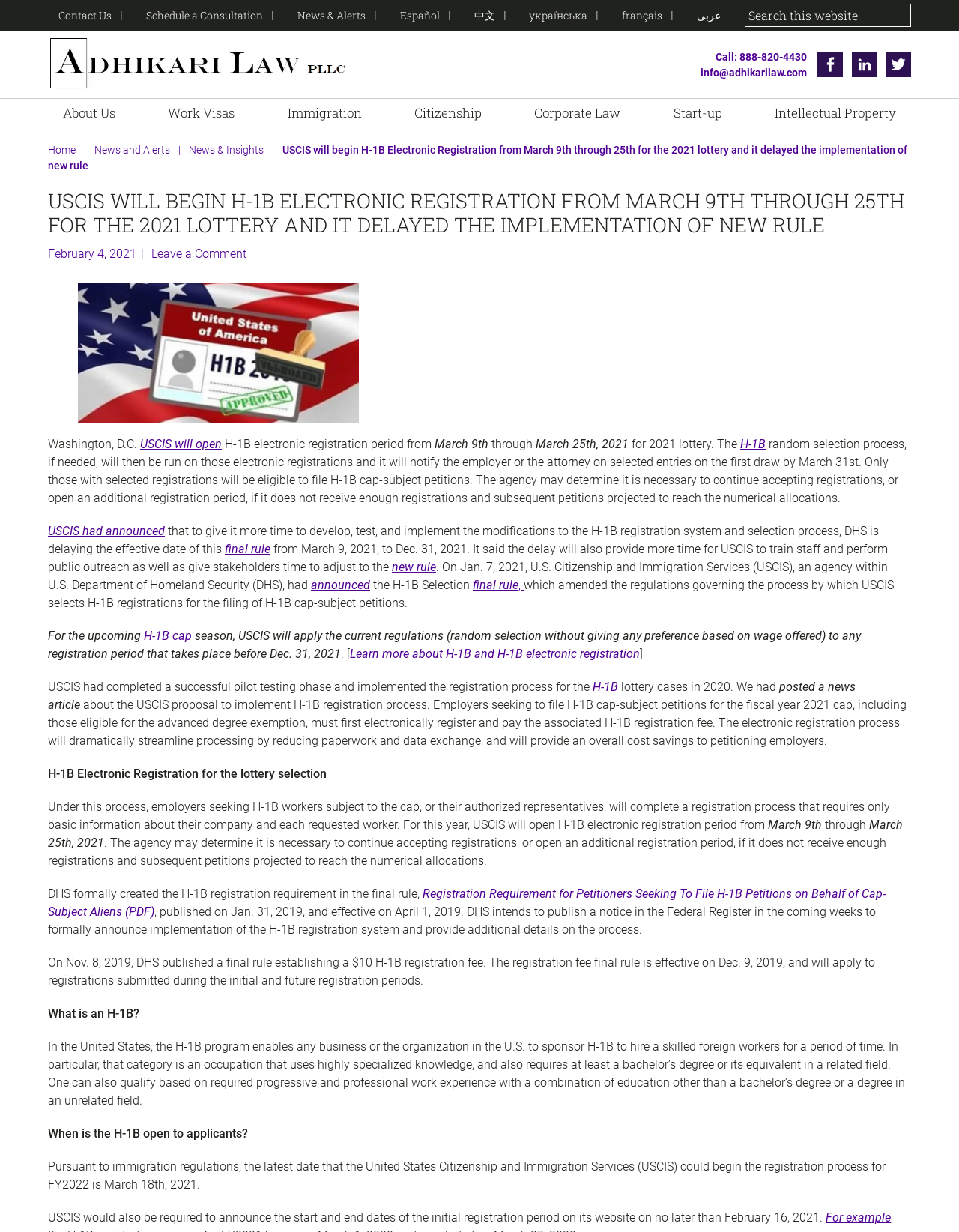What is the deadline for employers to be notified of selected entries?
Using the image, give a concise answer in the form of a single word or short phrase.

March 31st